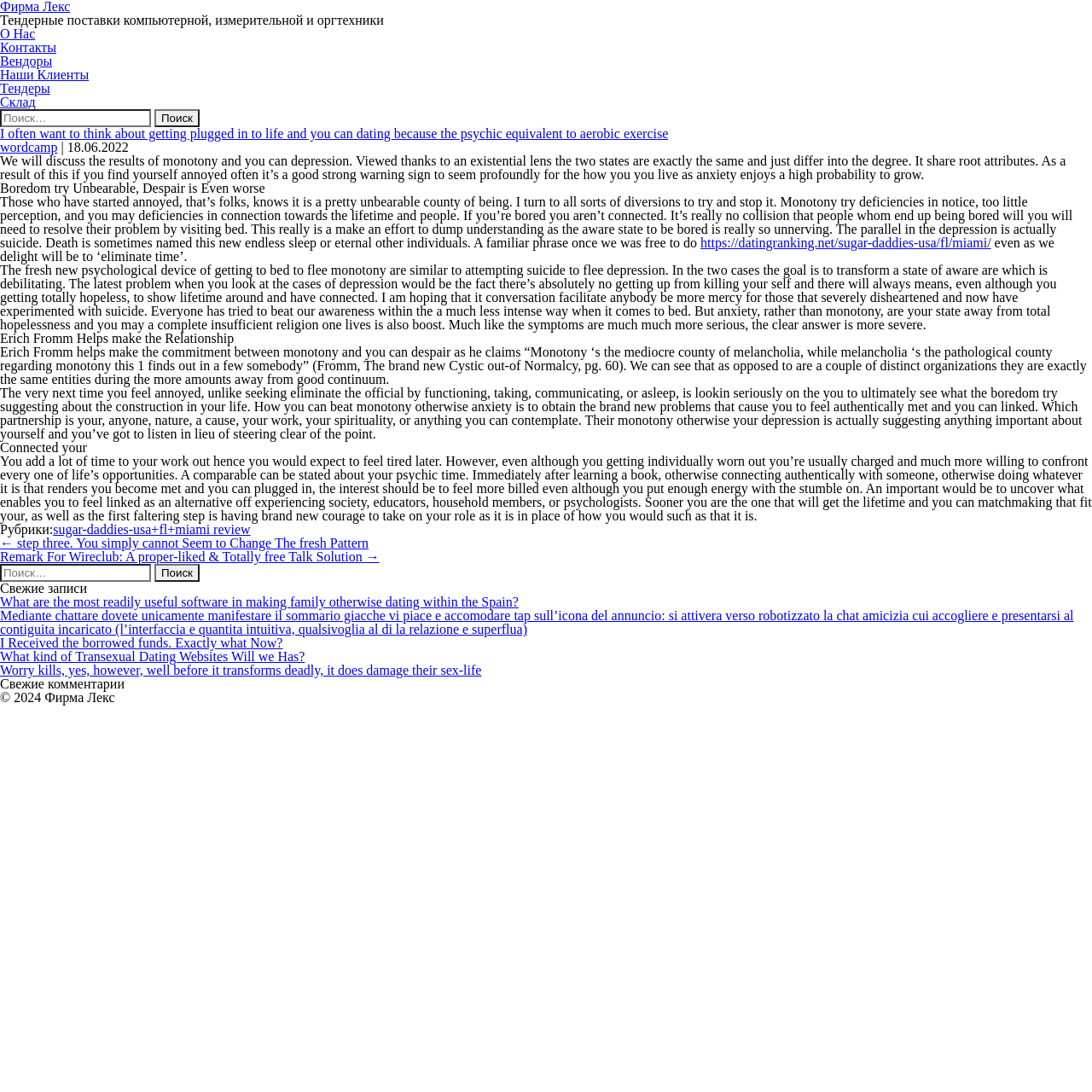Please identify the bounding box coordinates of the element's region that needs to be clicked to fulfill the following instruction: "Check the latest posts". The bounding box coordinates should consist of four float numbers between 0 and 1, i.e., [left, top, right, bottom].

[0.0, 0.533, 1.0, 0.545]